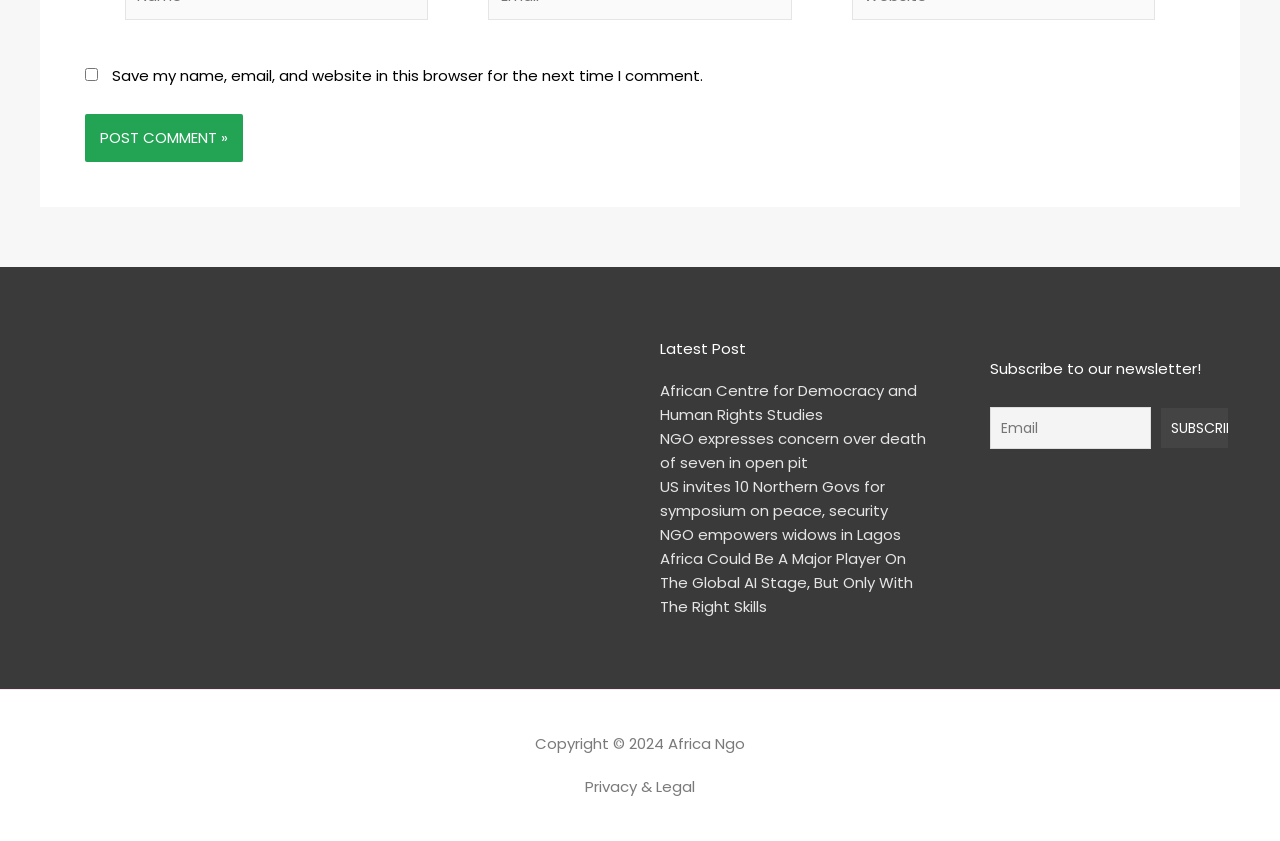Kindly determine the bounding box coordinates for the area that needs to be clicked to execute this instruction: "Visit the African Centre for Democracy and Human Rights Studies website".

[0.516, 0.452, 0.716, 0.506]